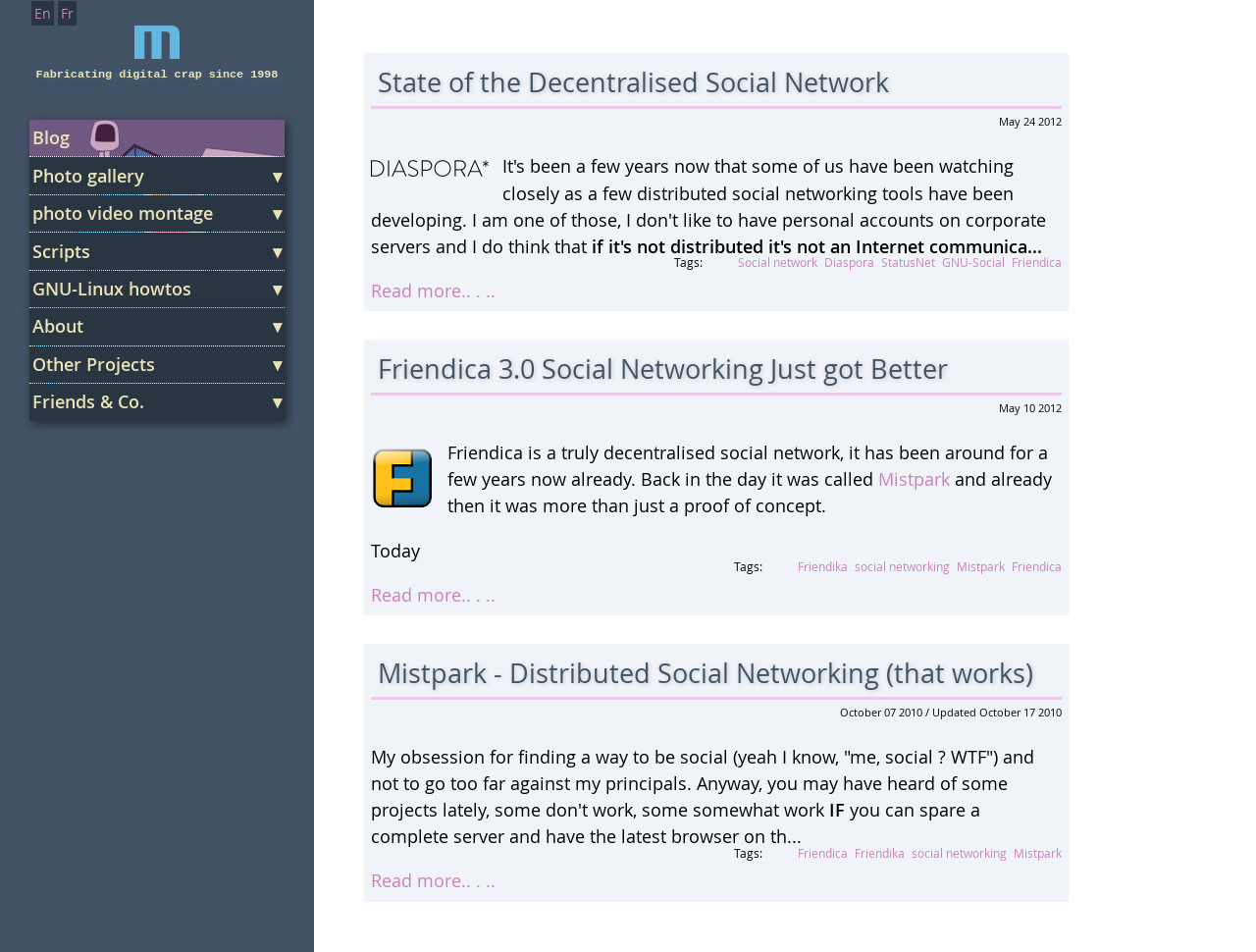Pinpoint the bounding box coordinates for the area that should be clicked to perform the following instruction: "Read more about 'State of the Decentralised Social Network'".

[0.296, 0.293, 0.395, 0.317]